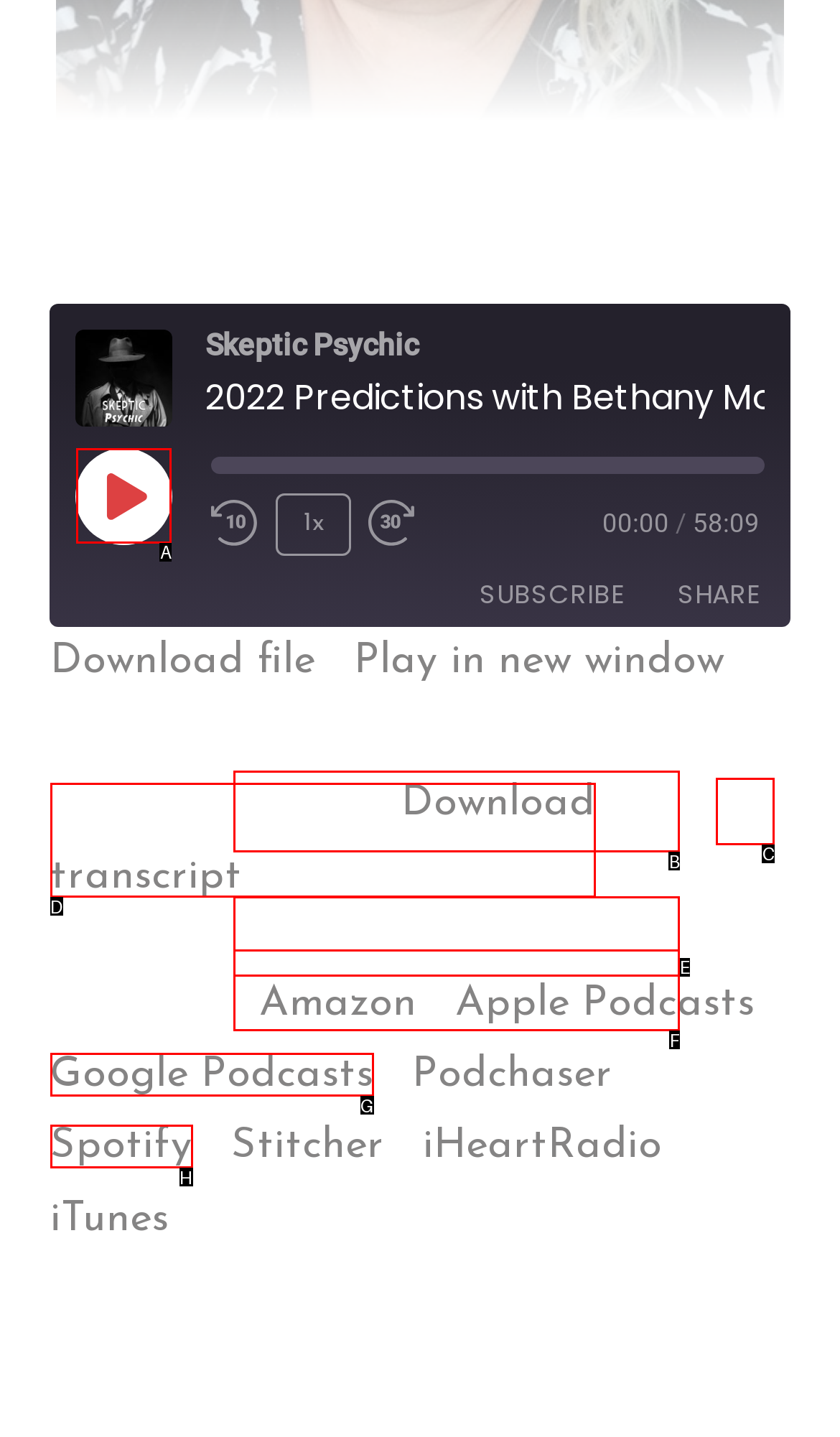Select the option I need to click to accomplish this task: Play the episode
Provide the letter of the selected choice from the given options.

A